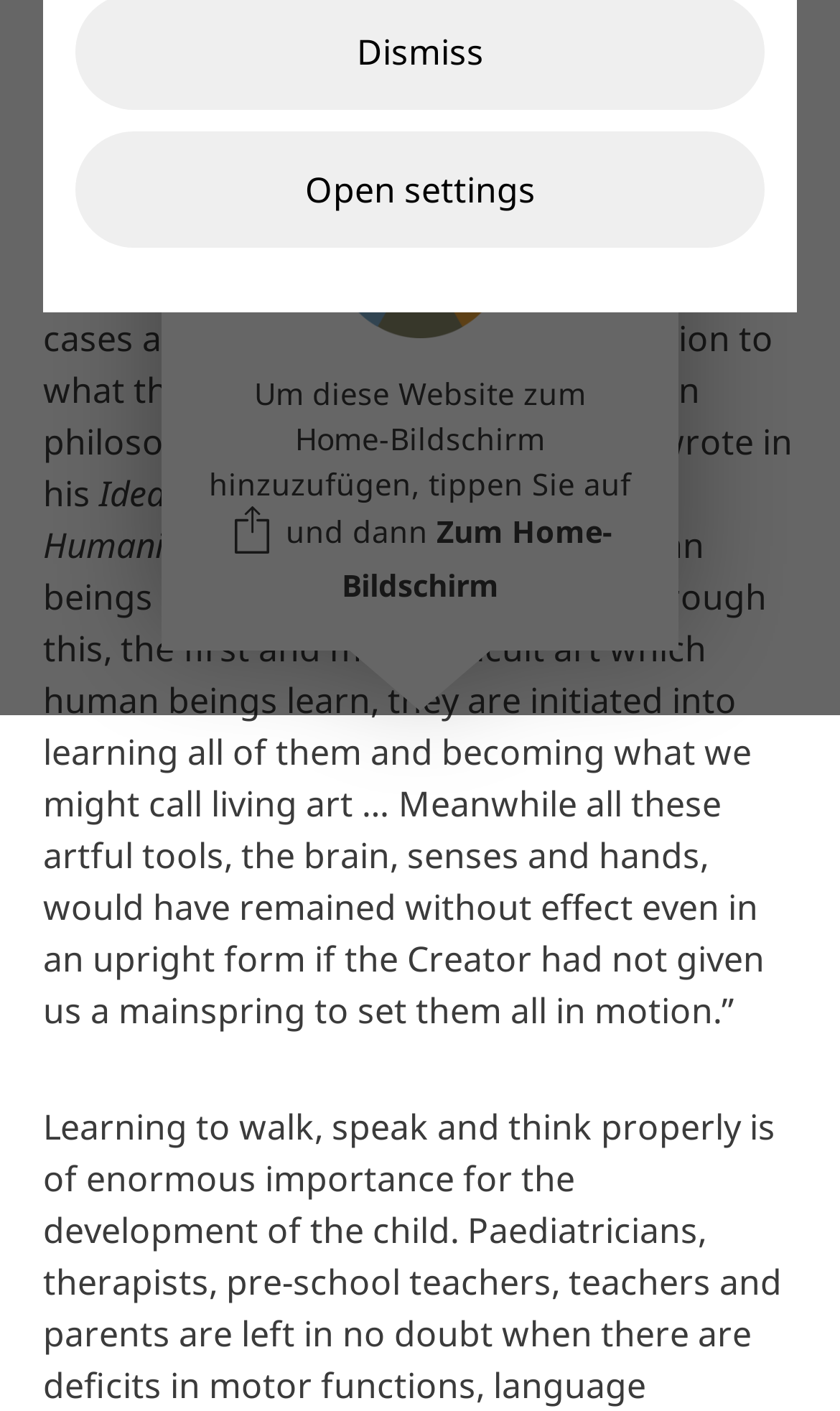Bounding box coordinates are specified in the format (top-left x, top-left y, bottom-right x, bottom-right y). All values are floating point numbers bounded between 0 and 1. Please provide the bounding box coordinate of the region this sentence describes: No Comments

None